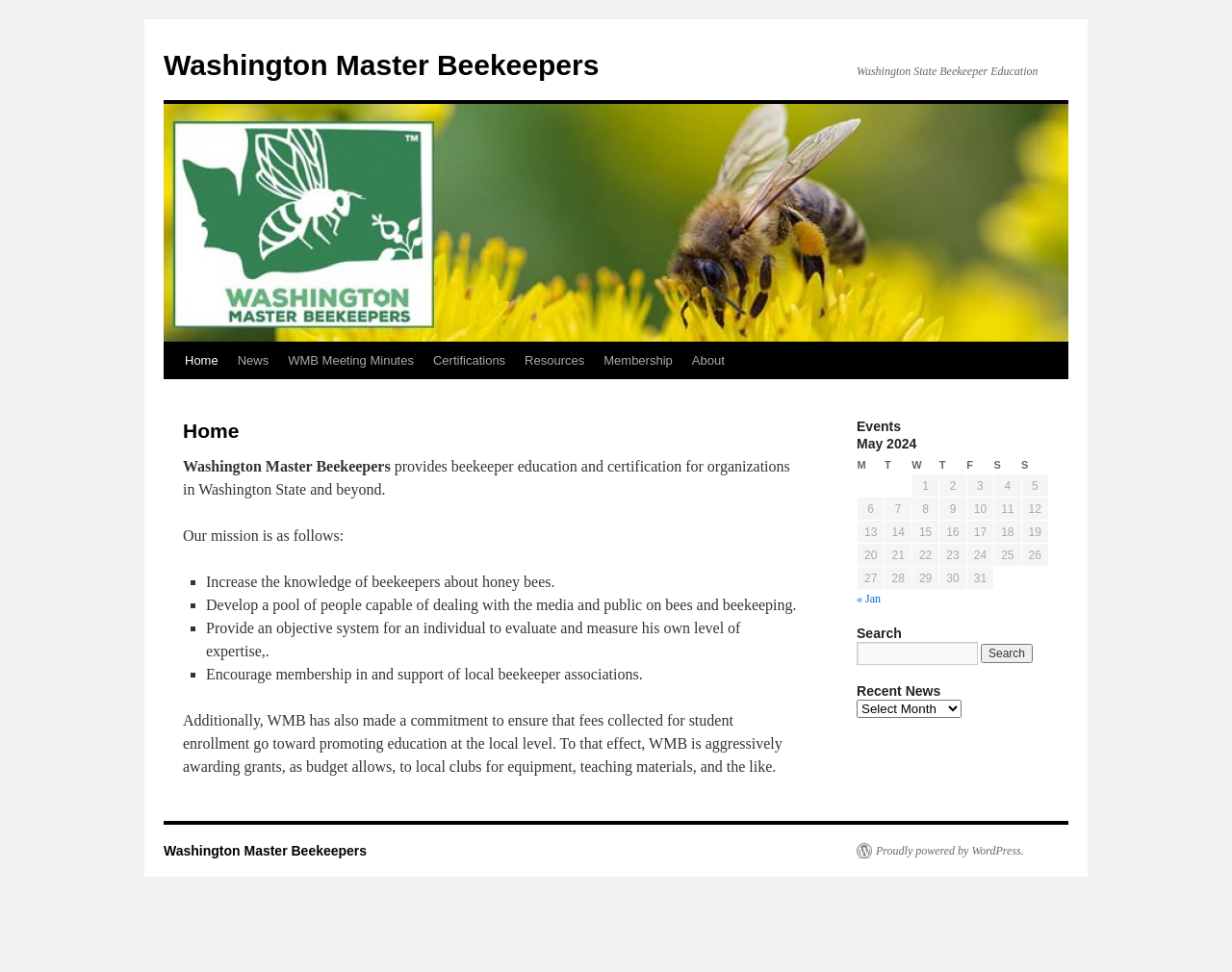From the details in the image, provide a thorough response to the question: What is the focus of the grants awarded by Washington Master Beekeepers?

The focus of the grants awarded by Washington Master Beekeepers can be inferred from the main content section of the webpage, where it is stated that they are aggressively awarding grants, as budget allows, to local clubs for equipment, teaching materials, and the like, indicating a focus on local level education.